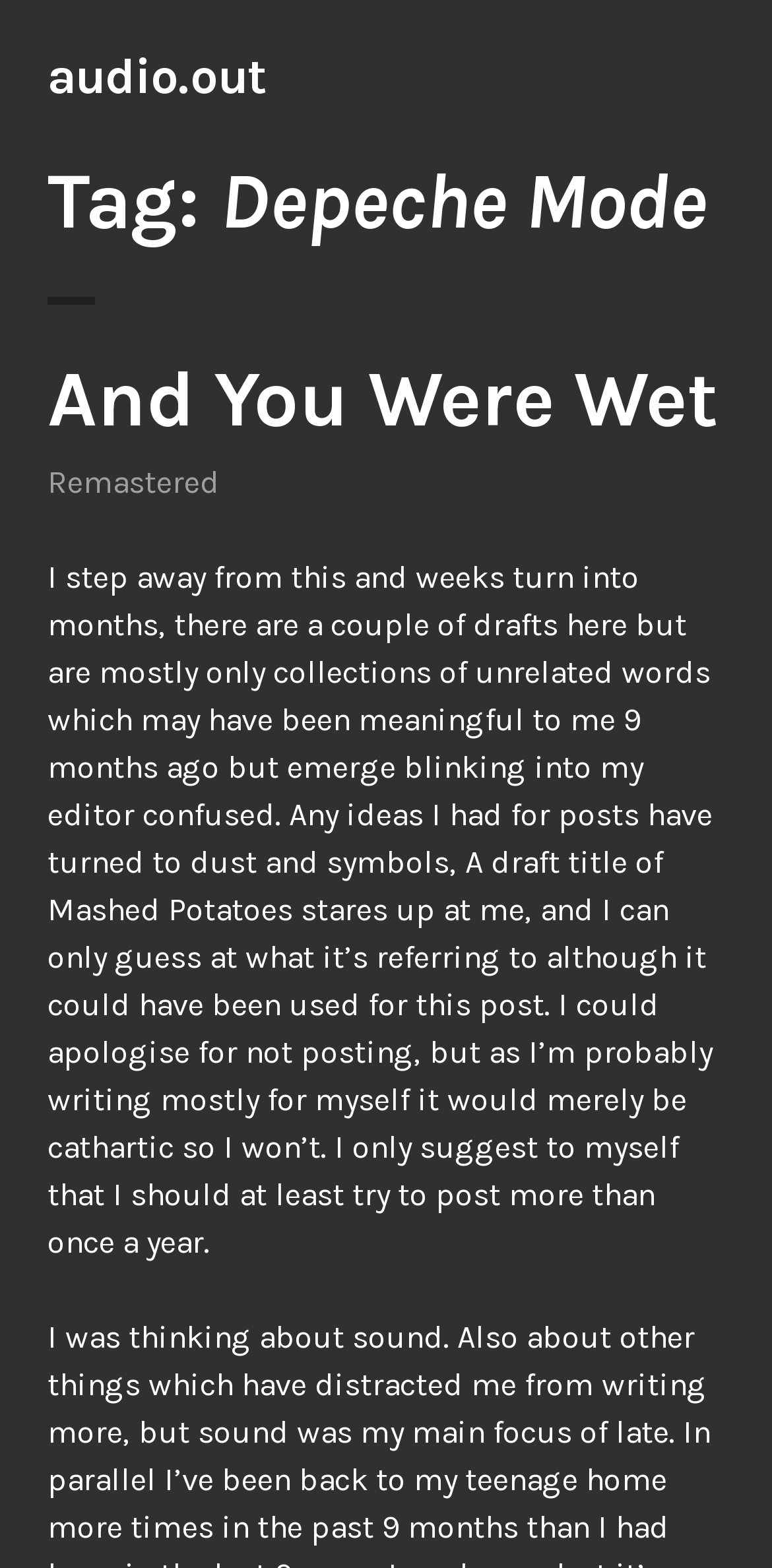Mark the bounding box of the element that matches the following description: "audio.out".

[0.062, 0.03, 0.346, 0.067]